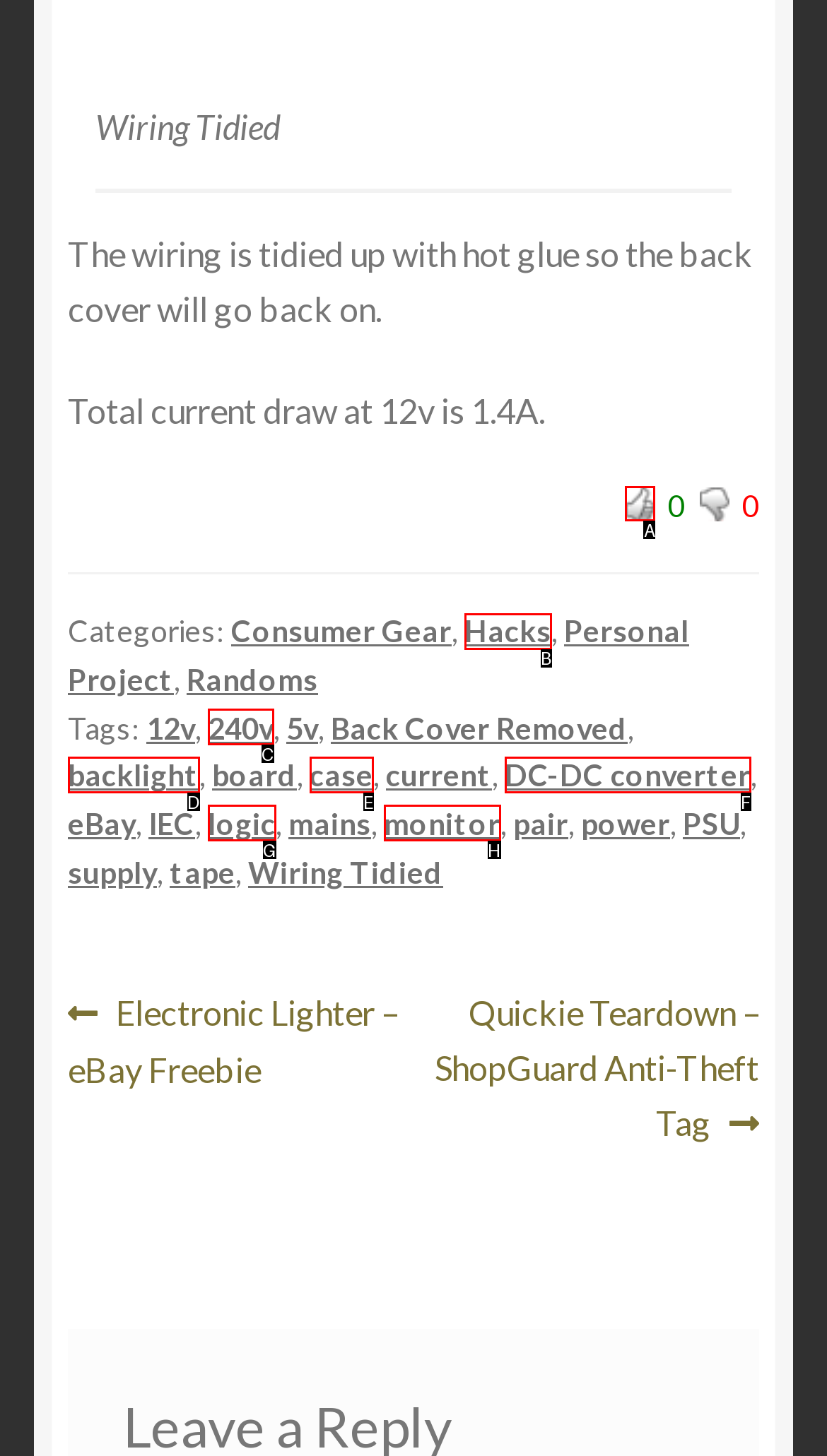Choose the HTML element that should be clicked to achieve this task: Like the post
Respond with the letter of the correct choice.

A